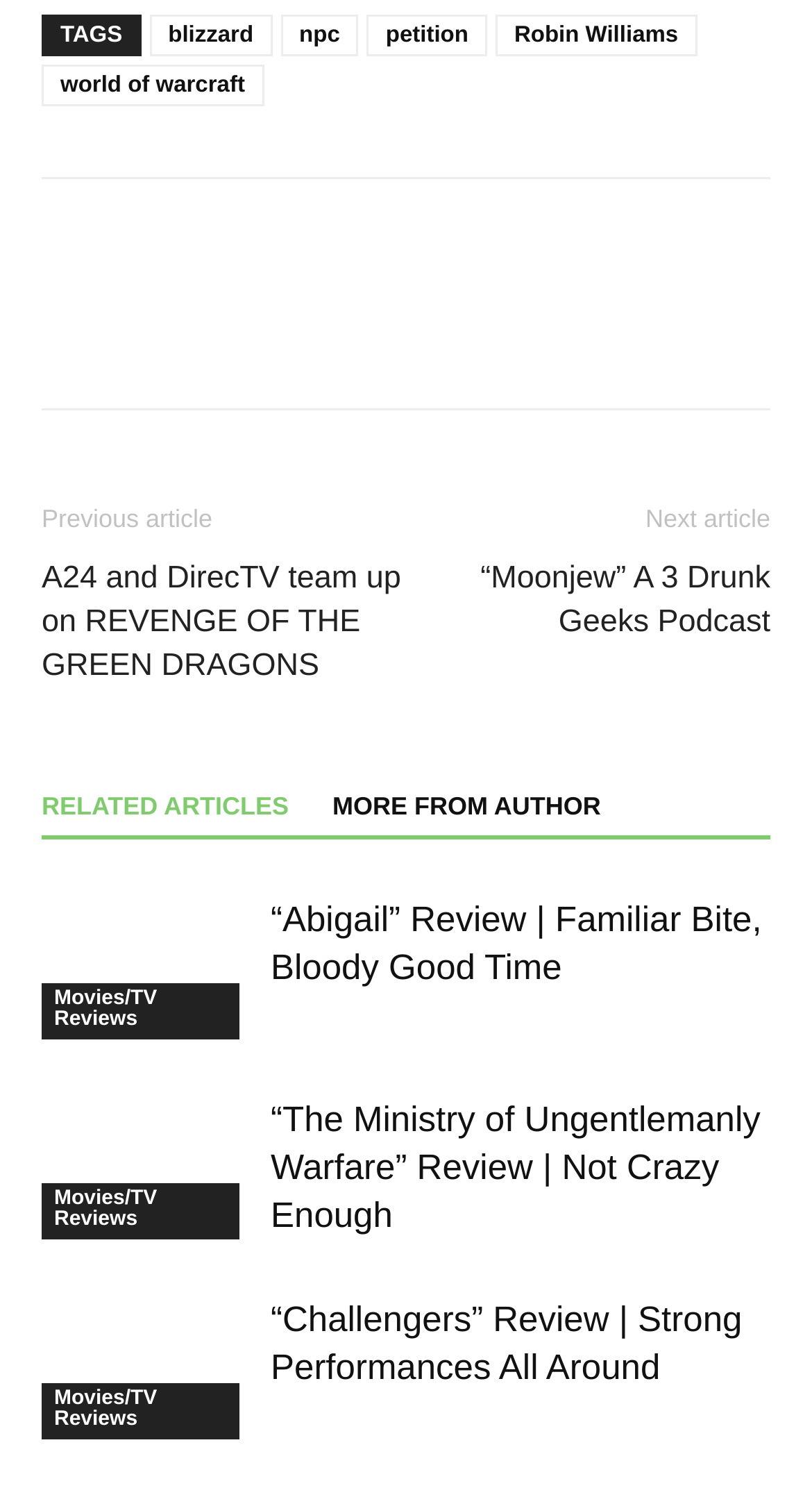Provide the bounding box coordinates for the specified HTML element described in this description: "petition". The coordinates should be four float numbers ranging from 0 to 1, in the format [left, top, right, bottom].

[0.452, 0.009, 0.6, 0.037]